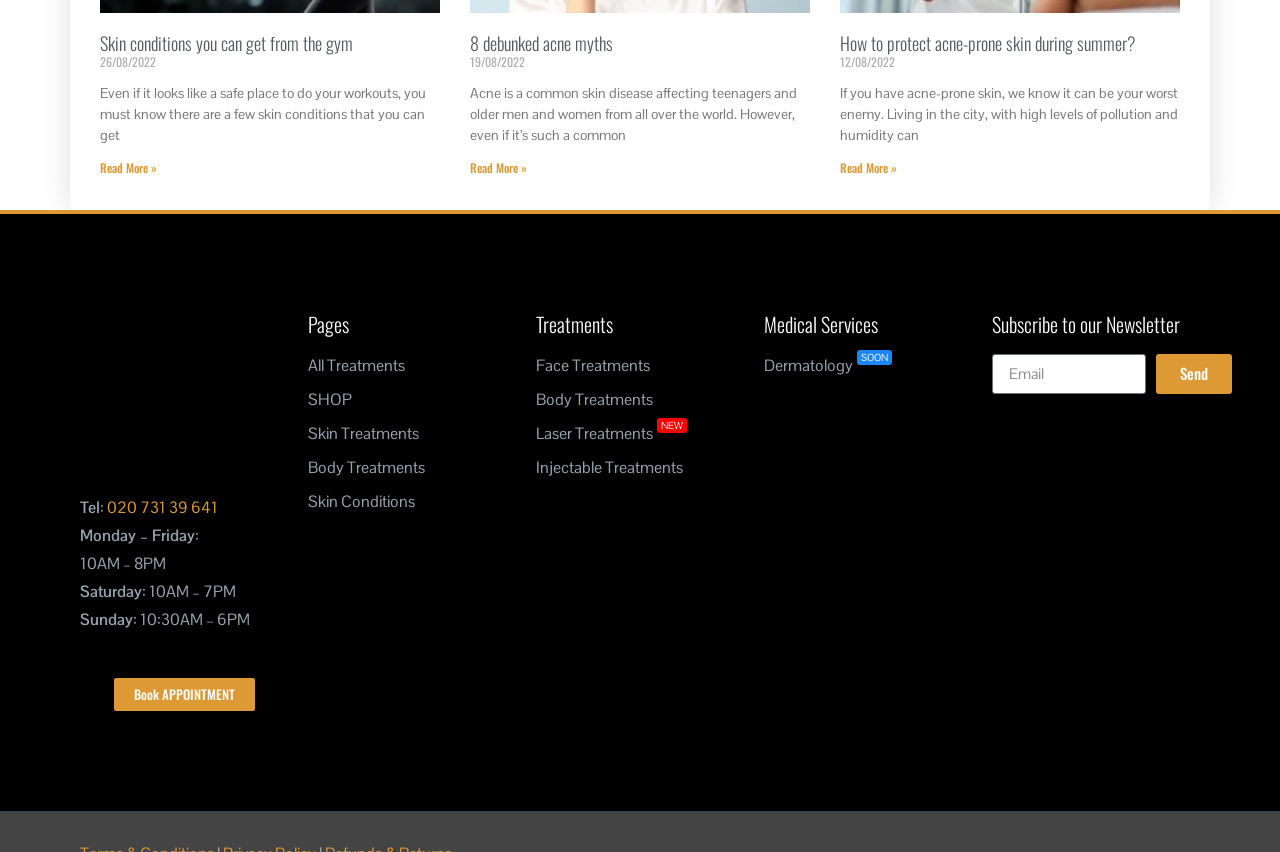For the element described, predict the bounding box coordinates as (top-left x, top-left y, bottom-right x, bottom-right y). All values should be between 0 and 1. Element description: SHOP

[0.241, 0.455, 0.403, 0.483]